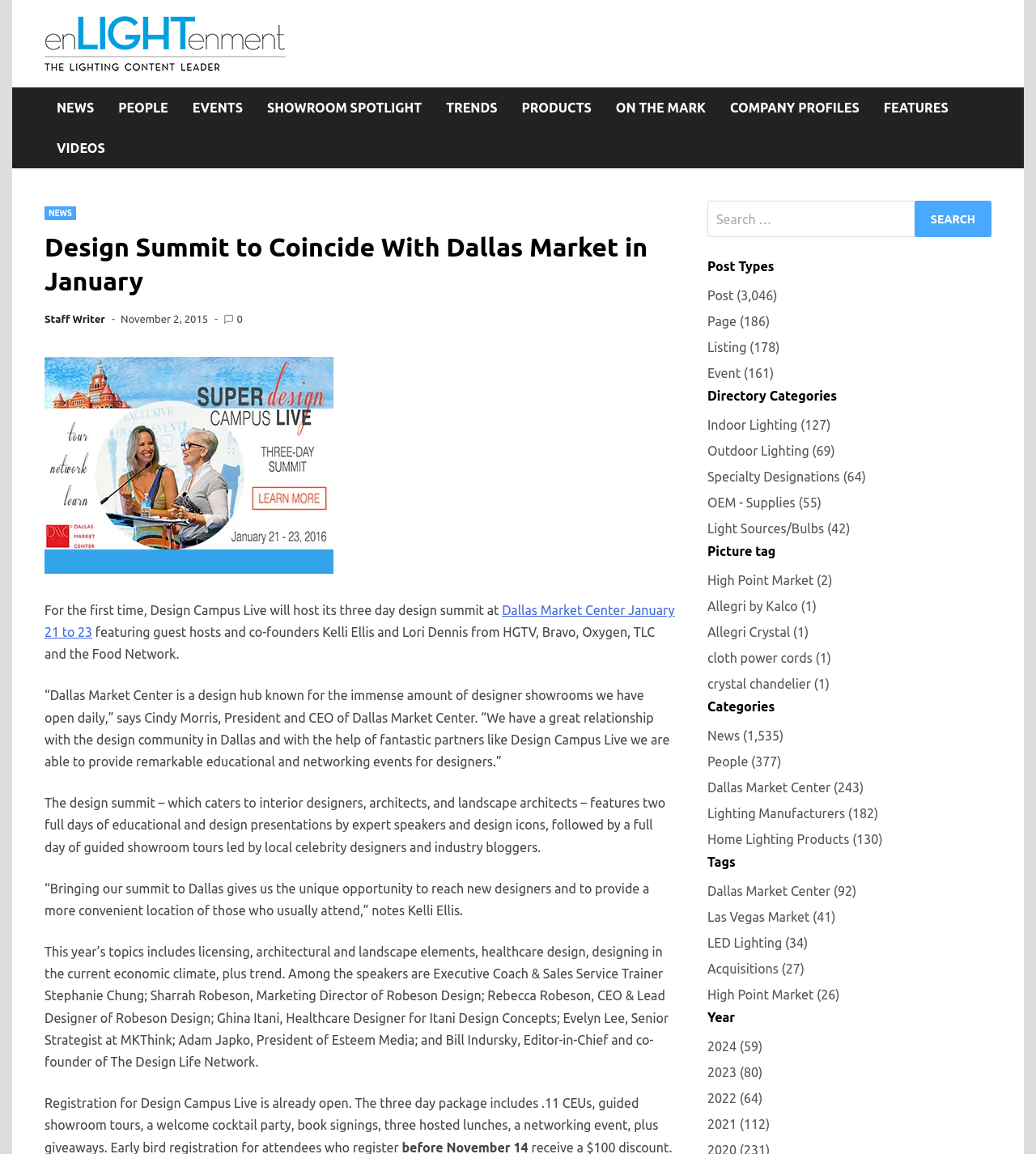Please find the bounding box coordinates for the clickable element needed to perform this instruction: "View Design Summit to Coincide With Dallas Market in January article".

[0.043, 0.2, 0.652, 0.258]